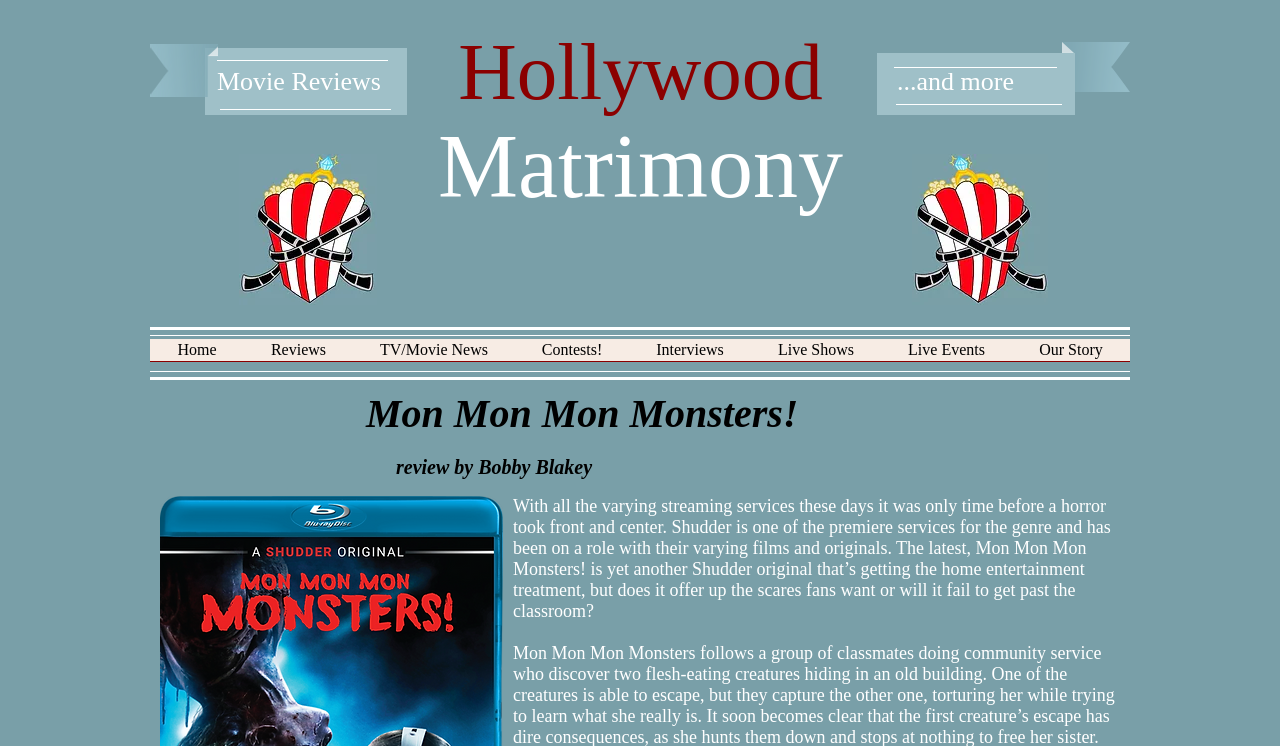Show the bounding box coordinates of the element that should be clicked to complete the task: "Explore the Contests! section".

[0.402, 0.455, 0.491, 0.501]